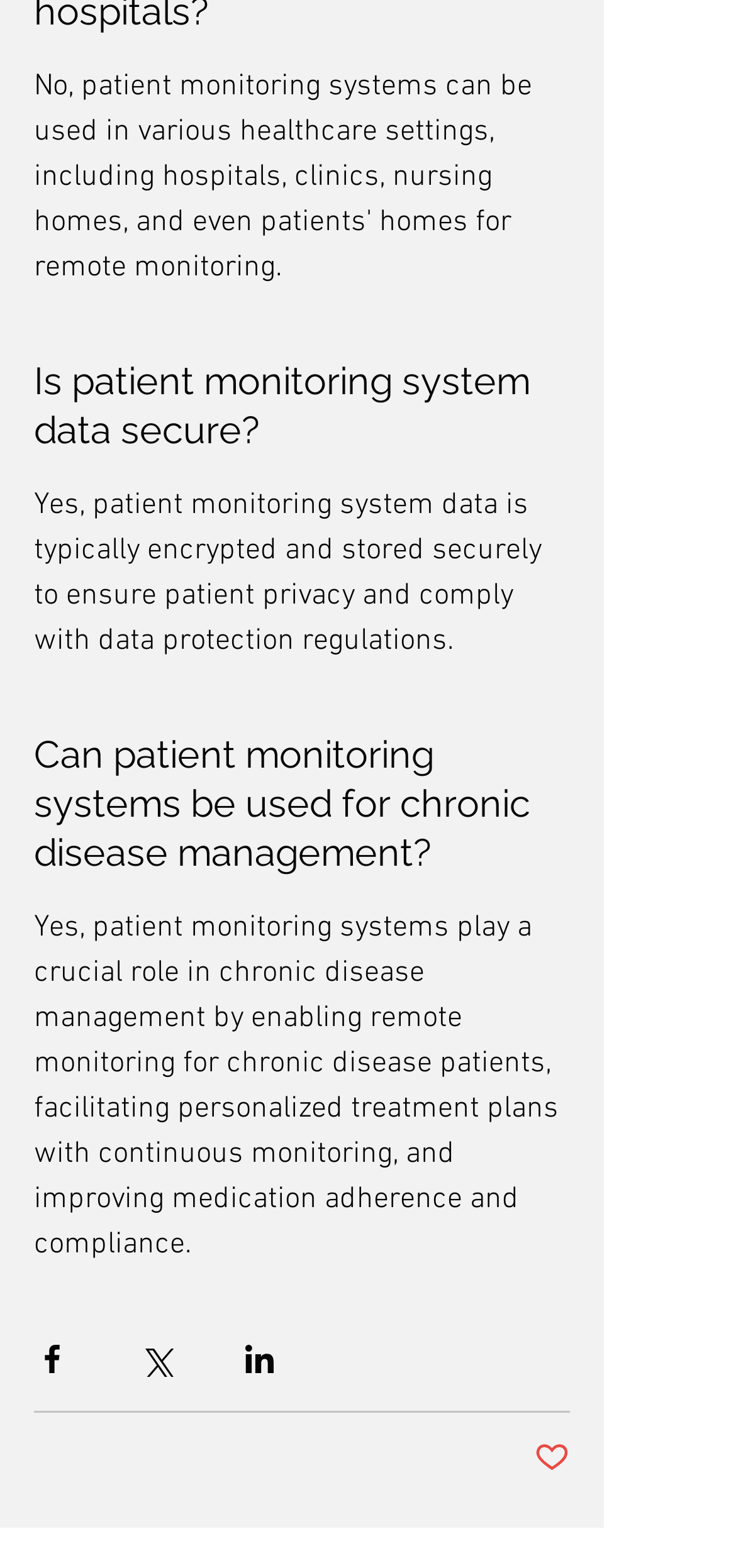What is the purpose of the buttons at the bottom of the webpage?
Refer to the image and provide a thorough answer to the question.

The buttons at the bottom of the webpage are used for sharing the content via social media platforms and for liking or marking a post as liked.